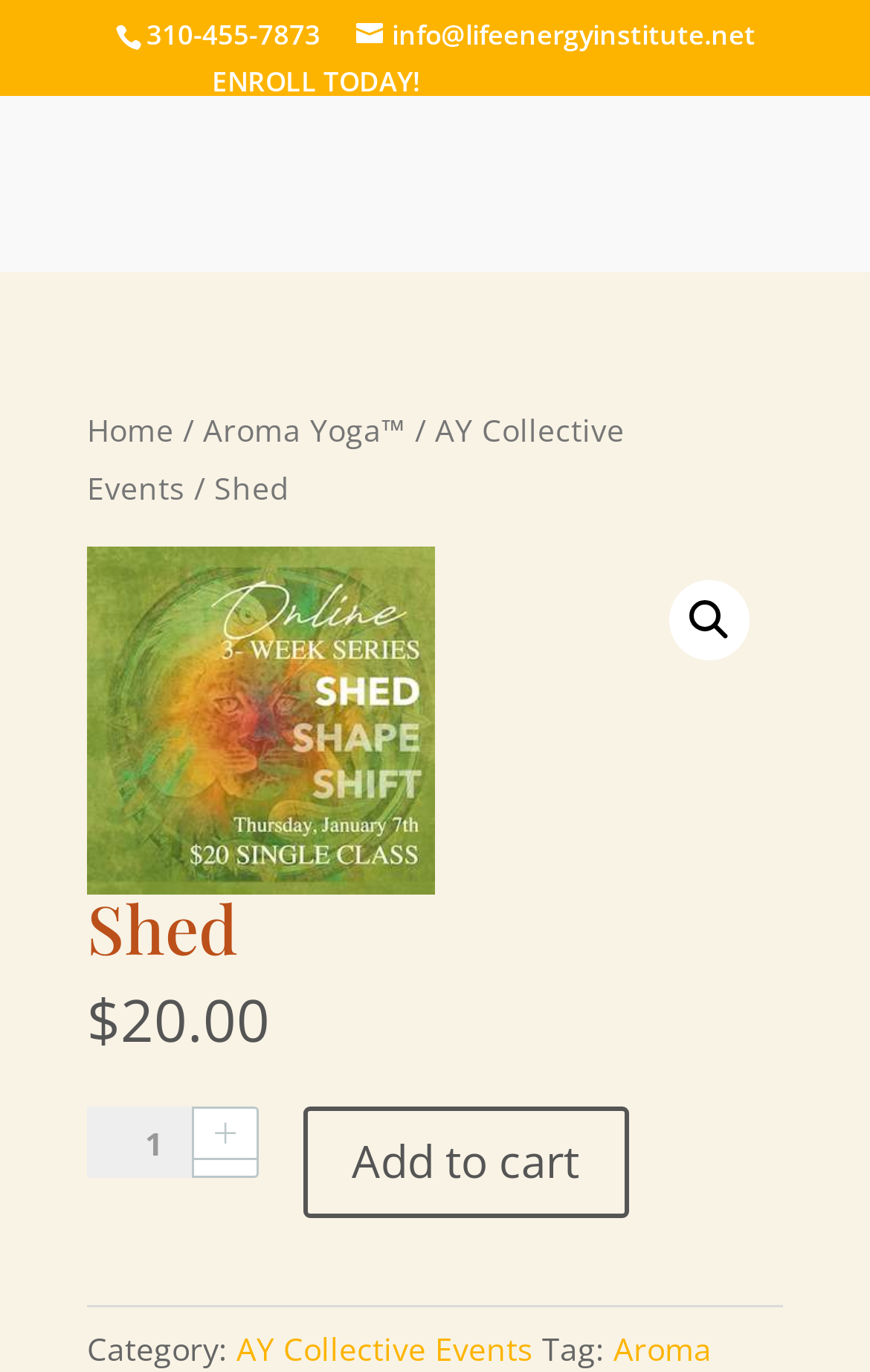Using the description "parent_node: Shed quantity value="+"", predict the bounding box of the relevant HTML element.

[0.22, 0.807, 0.297, 0.846]